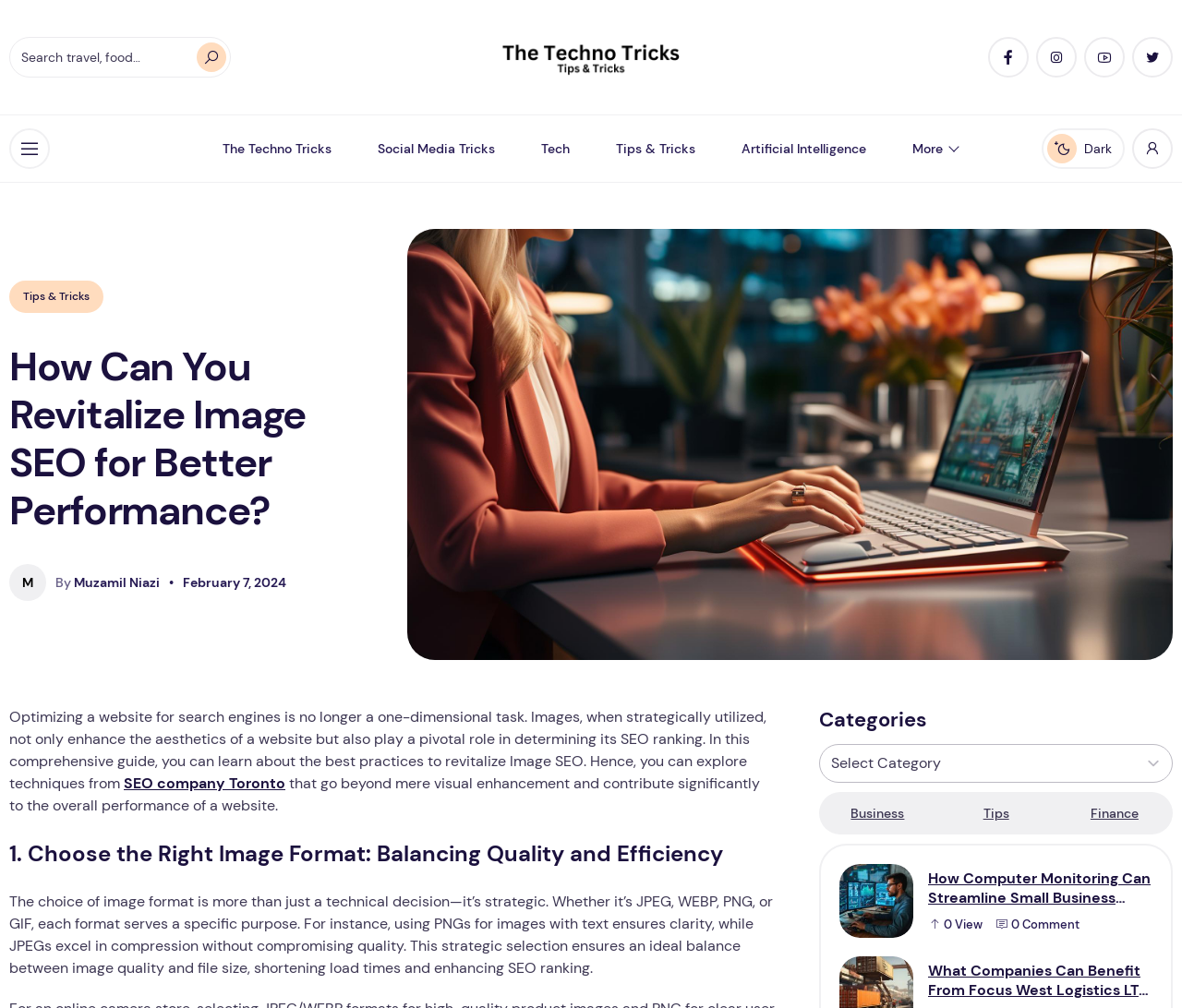What is the purpose of choosing the right image format?
Based on the screenshot, answer the question with a single word or phrase.

Balancing quality and efficiency